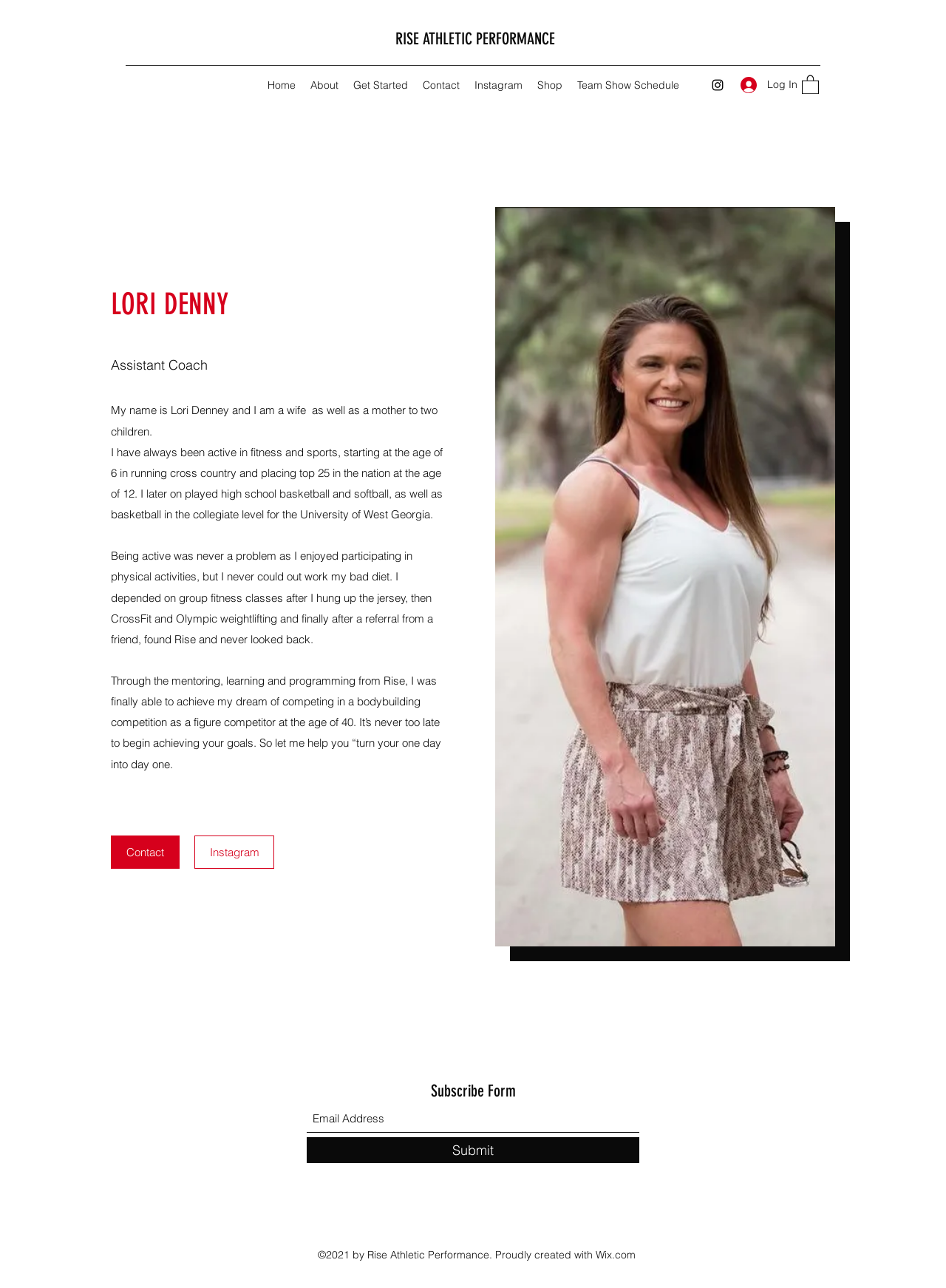Determine the bounding box coordinates of the clickable element to achieve the following action: 'Read the latest news from Kennesaw'. Provide the coordinates as four float values between 0 and 1, formatted as [left, top, right, bottom].

None